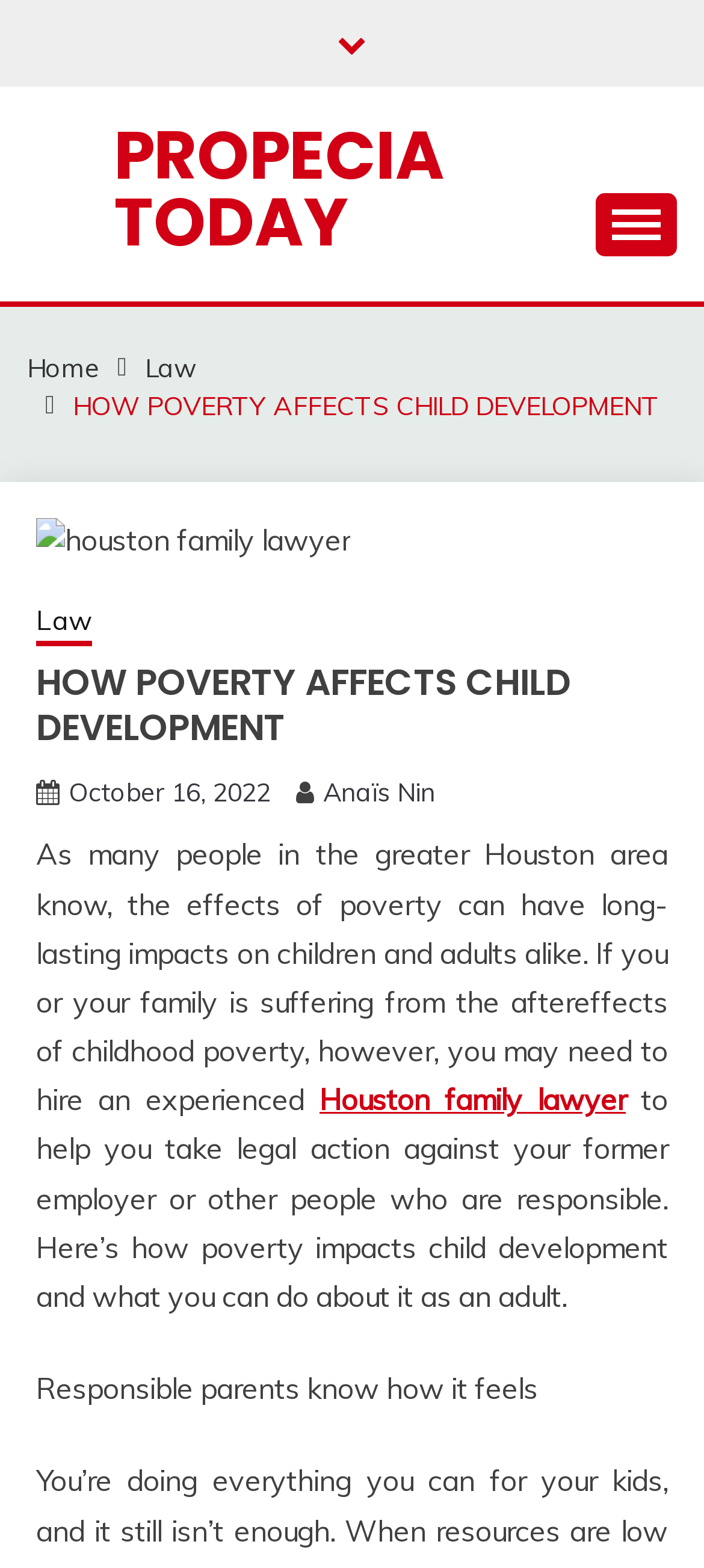Highlight the bounding box coordinates of the element you need to click to perform the following instruction: "Expand the primary menu."

[0.846, 0.123, 0.962, 0.163]